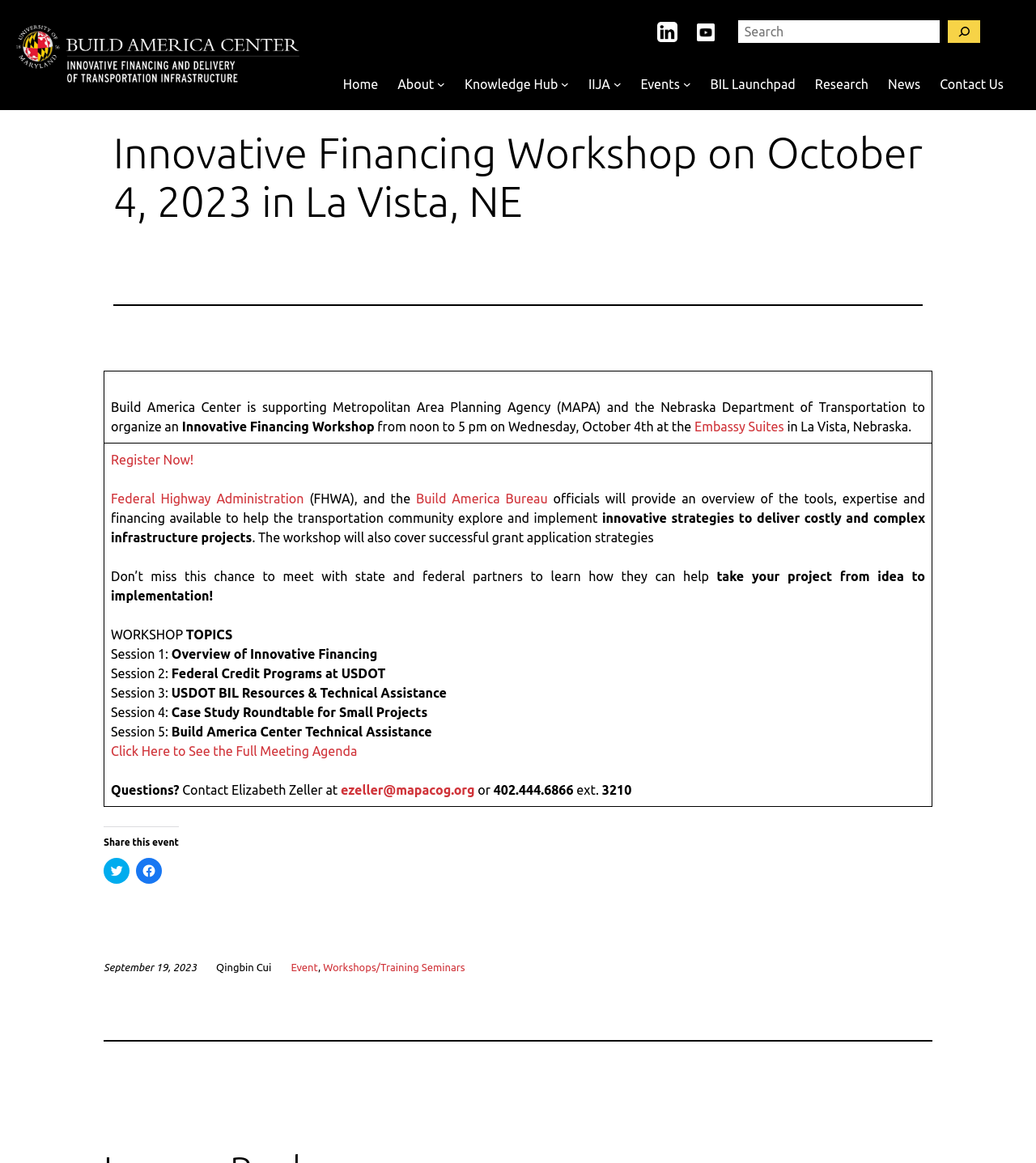Give a one-word or short-phrase answer to the following question: 
What is the purpose of the Innovative Financing Workshop?

To provide an overview of innovative financing strategies